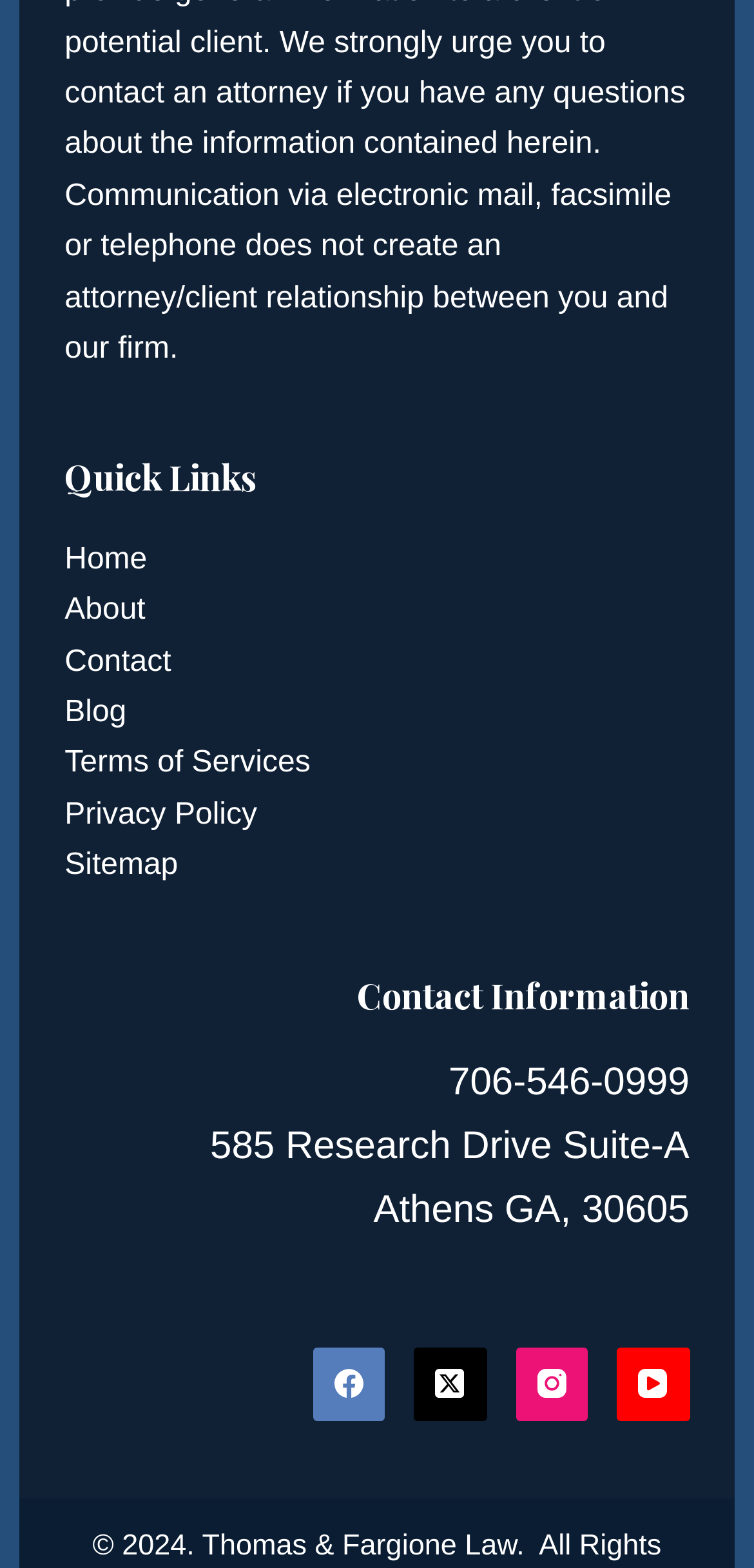Locate the bounding box coordinates of the area that needs to be clicked to fulfill the following instruction: "go to home page". The coordinates should be in the format of four float numbers between 0 and 1, namely [left, top, right, bottom].

[0.086, 0.346, 0.195, 0.367]